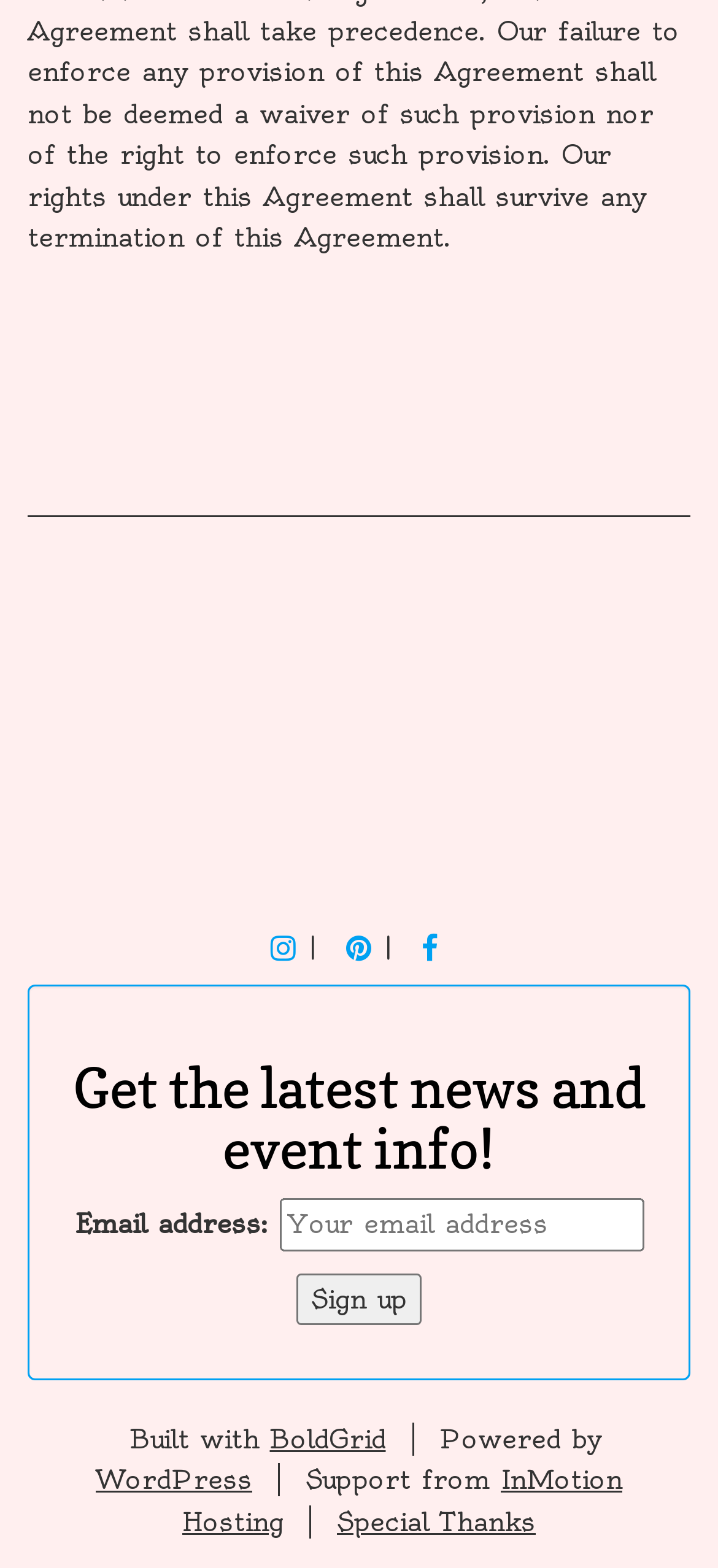How many links are available in the footer section?
Using the image as a reference, answer with just one word or a short phrase.

5